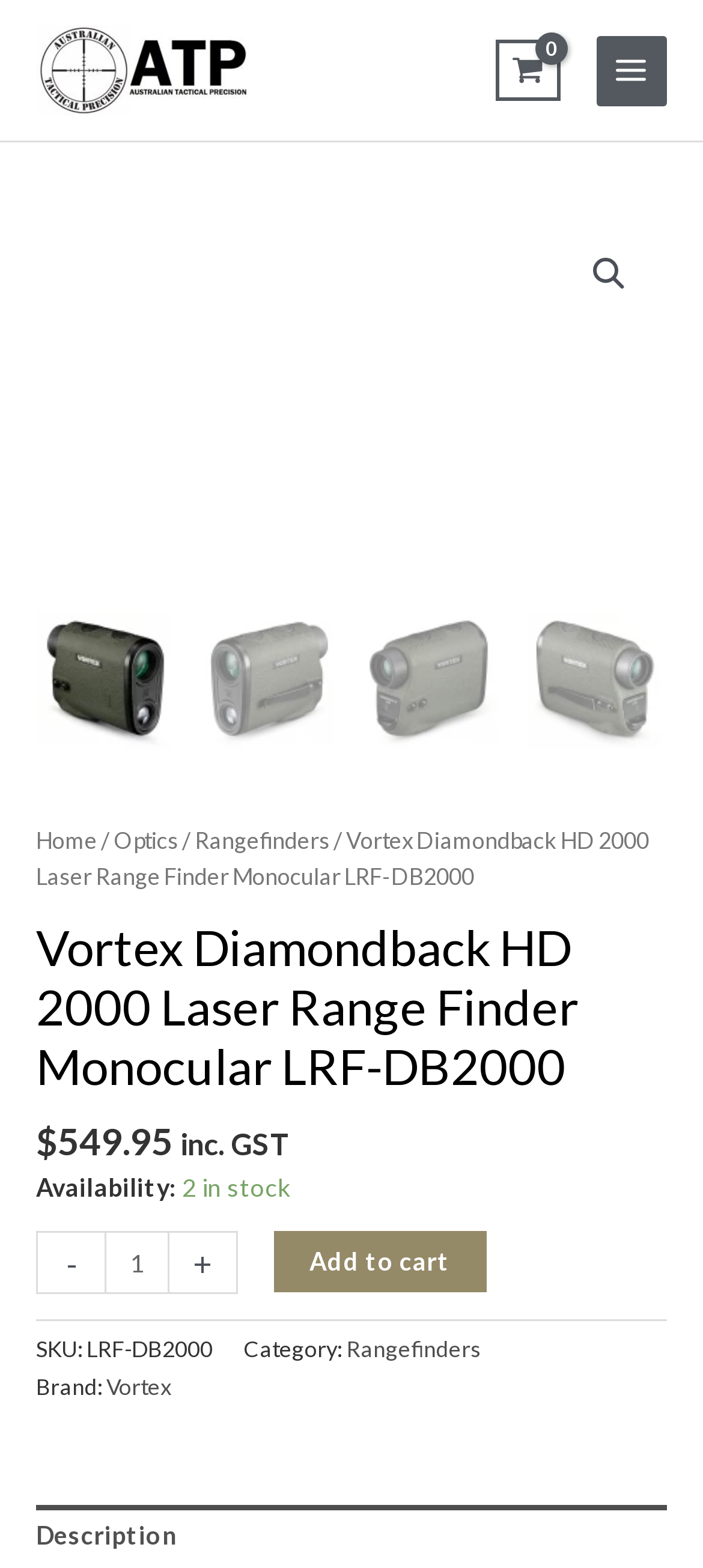Determine the bounding box for the described HTML element: "Home". Ensure the coordinates are four float numbers between 0 and 1 in the format [left, top, right, bottom].

[0.051, 0.527, 0.138, 0.545]